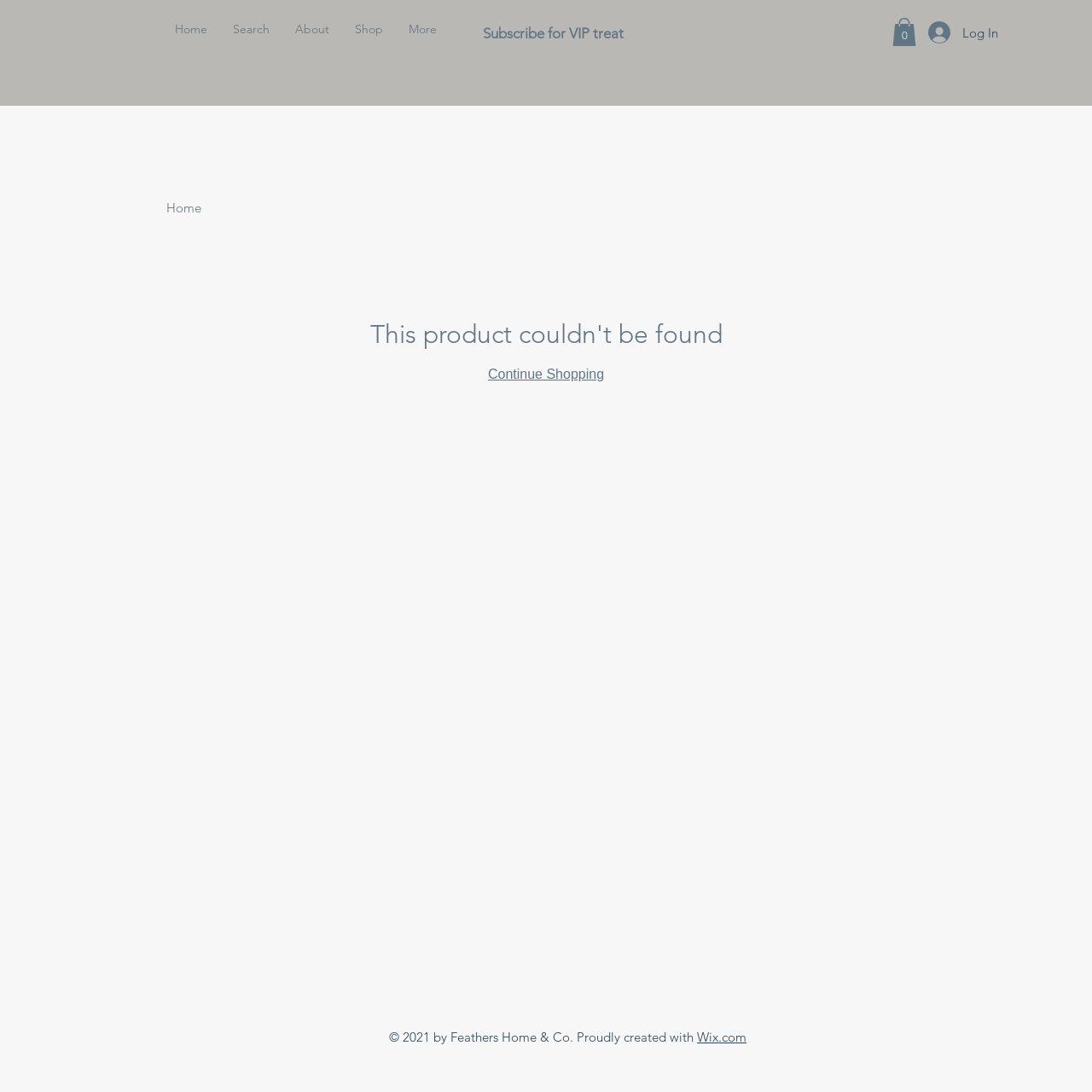What is the name of the website?
Make sure to answer the question with a detailed and comprehensive explanation.

Based on the navigation links and the copyright information at the bottom of the page, it is clear that the website is called Feathers Home.